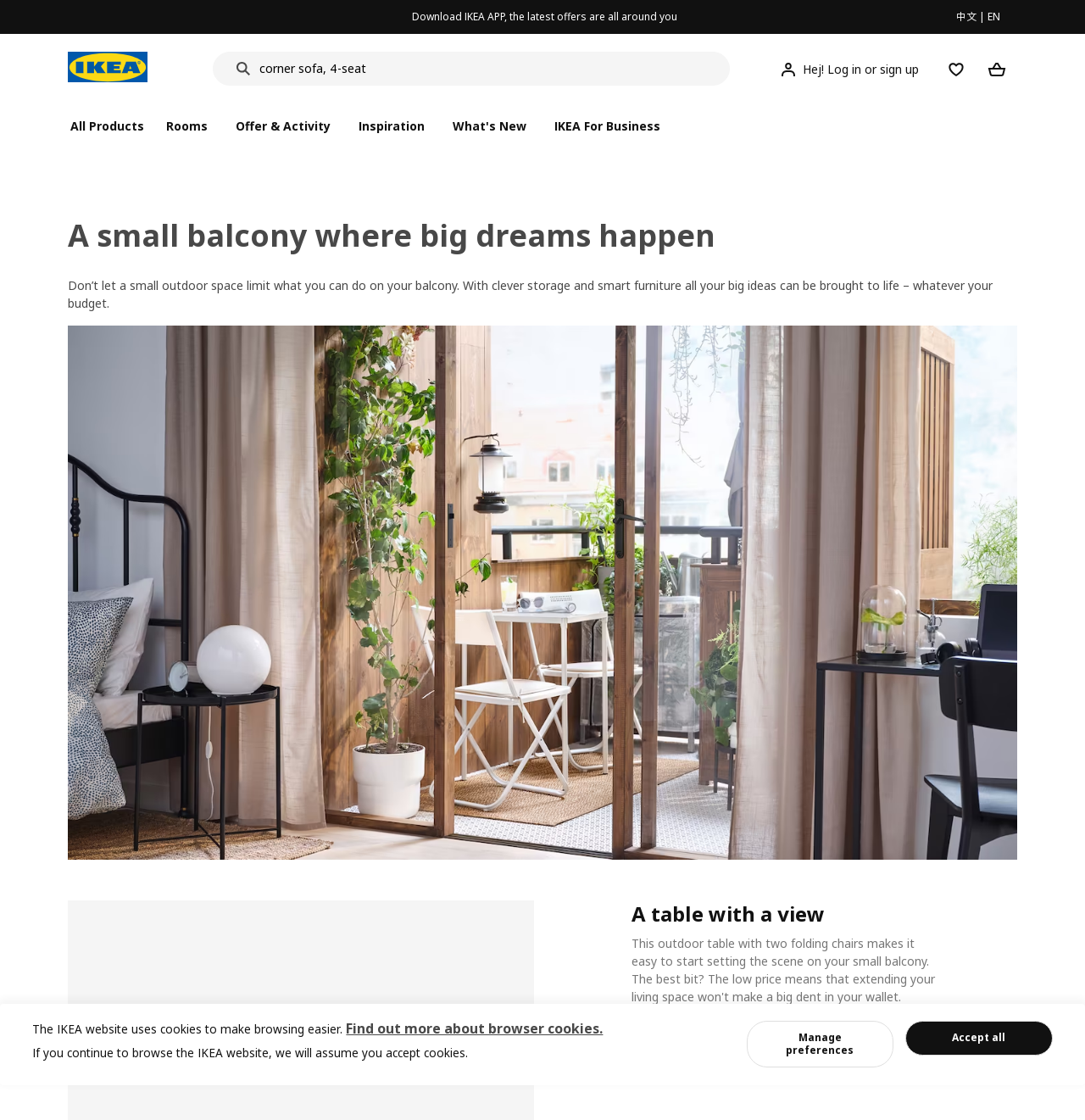Detail the features and information presented on the webpage.

This webpage is about transforming a small balcony into a functional outdoor space. At the top, there is a link to download the IKEA app, followed by language options in Chinese and English. A search bar is located below, accompanied by a small magnifying glass icon. 

To the right of the search bar, there is a section showcasing a modular corner sofa with a brief description. Below this section, there are several navigation options, including "All Products", "Rooms", "Offer & Activity", "Inspiration", and "IKEA For Business". 

The main content of the webpage starts with a heading that reads "A small balcony where big dreams happen". This is followed by a paragraph of text that encourages users to make the most of their small outdoor space. Below the text, there is a large image of a balcony with a table, chairs, and plenty of green plants. 

The next section is titled "A table with a view" and features a call-to-action button to "See all outdoor dining sets". At the bottom of the page, there are several icons and a message that reads "Need help? IKEA is here for you". 

There are two modal dialog boxes on the page. One is about cookies and browser settings, and the other appears to be related to policy or terms of use.